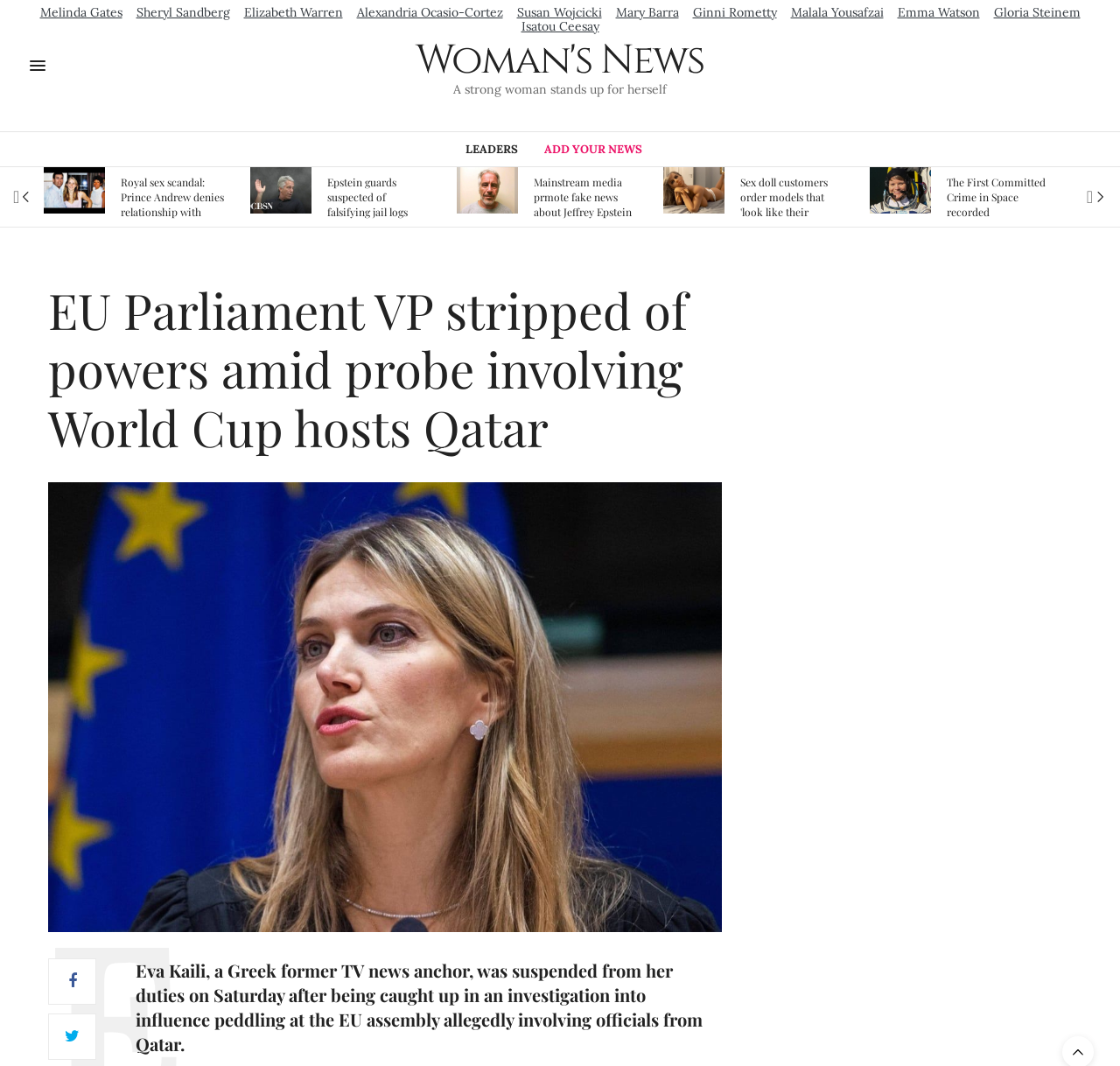Given the following UI element description: "Add Your News", find the bounding box coordinates in the webpage screenshot.

[0.486, 0.131, 0.573, 0.15]